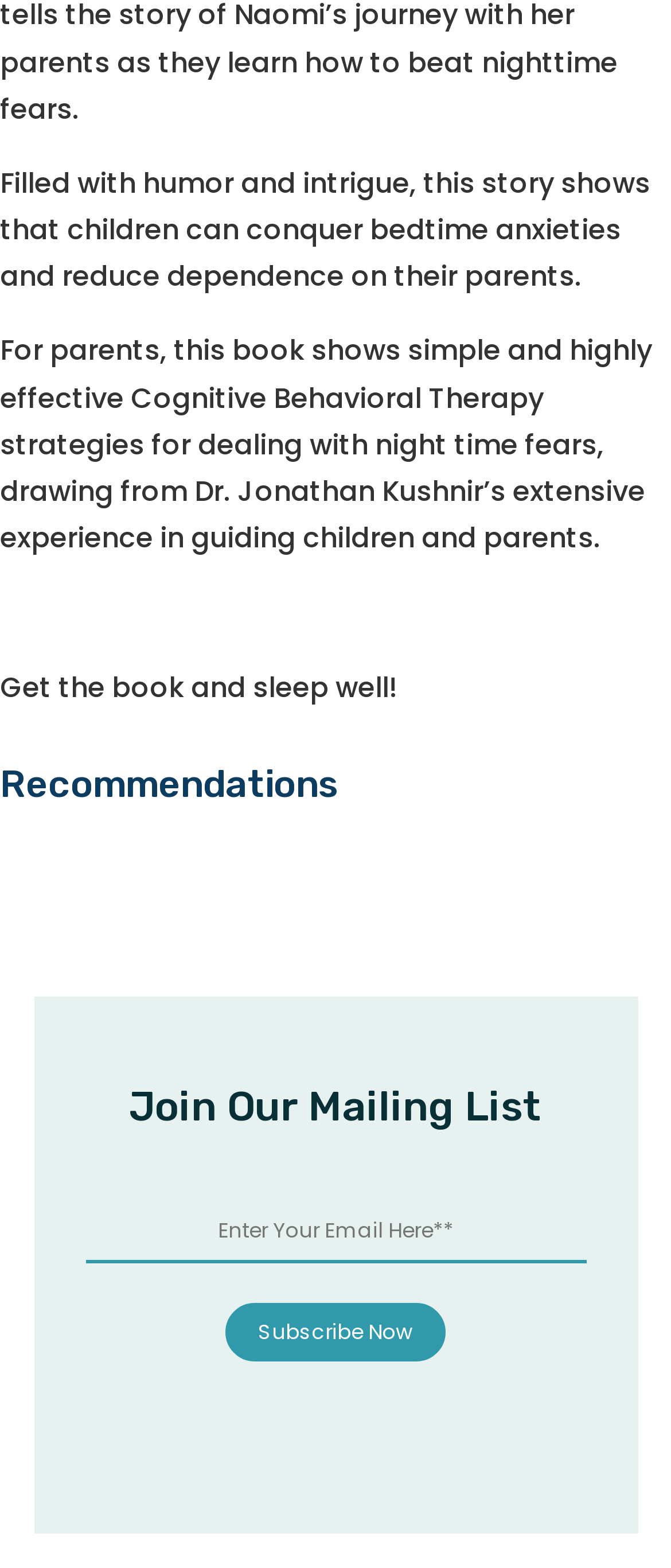Provide the bounding box coordinates for the specified HTML element described in this description: "name="email-36" placeholder="Enter Your Email Here**"". The coordinates should be four float numbers ranging from 0 to 1, in the format [left, top, right, bottom].

[0.127, 0.766, 0.873, 0.803]